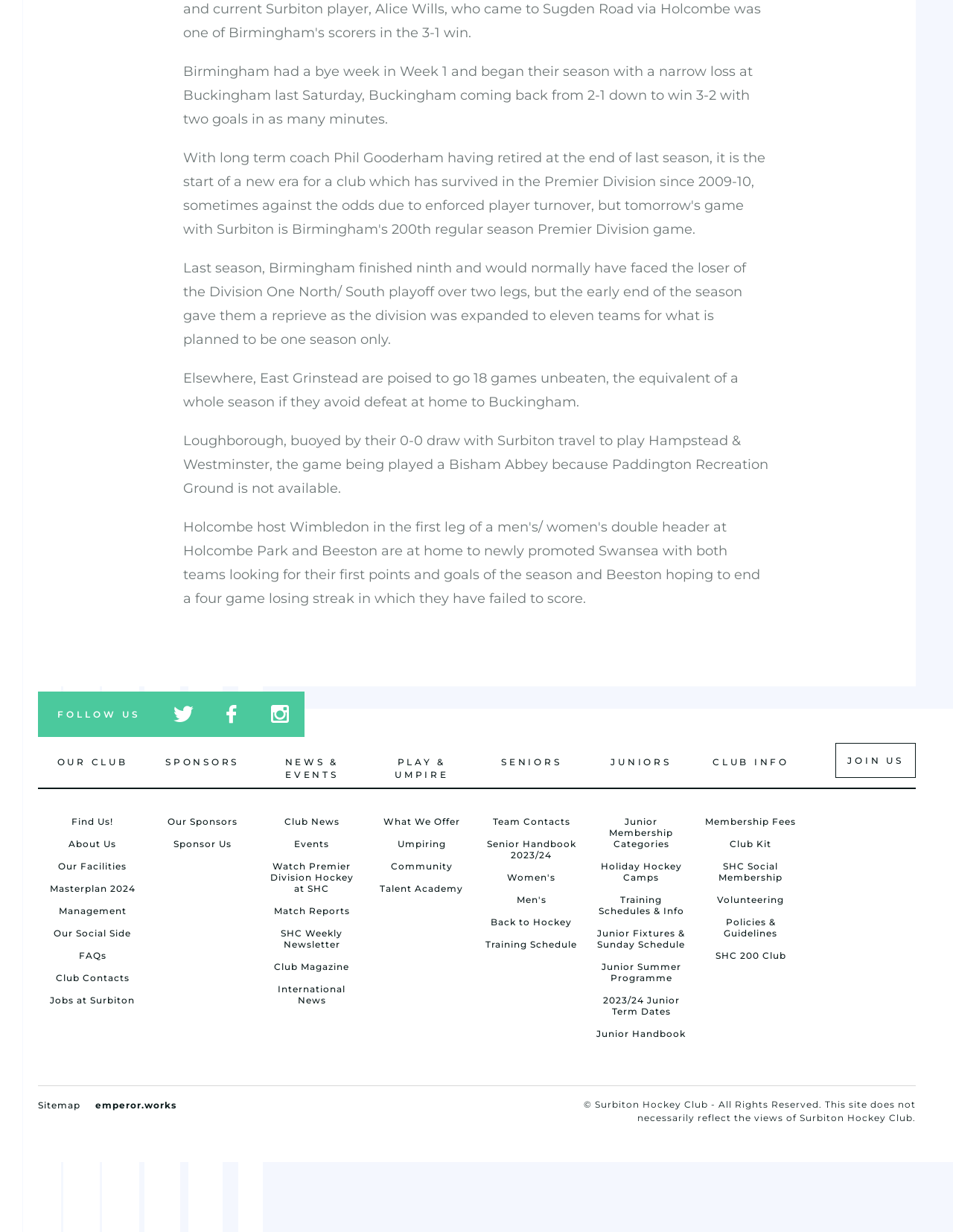Using the provided element description: "alt="Buy Now" title="Buy Now"", identify the bounding box coordinates. The coordinates should be four floats between 0 and 1 in the order [left, top, right, bottom].

None